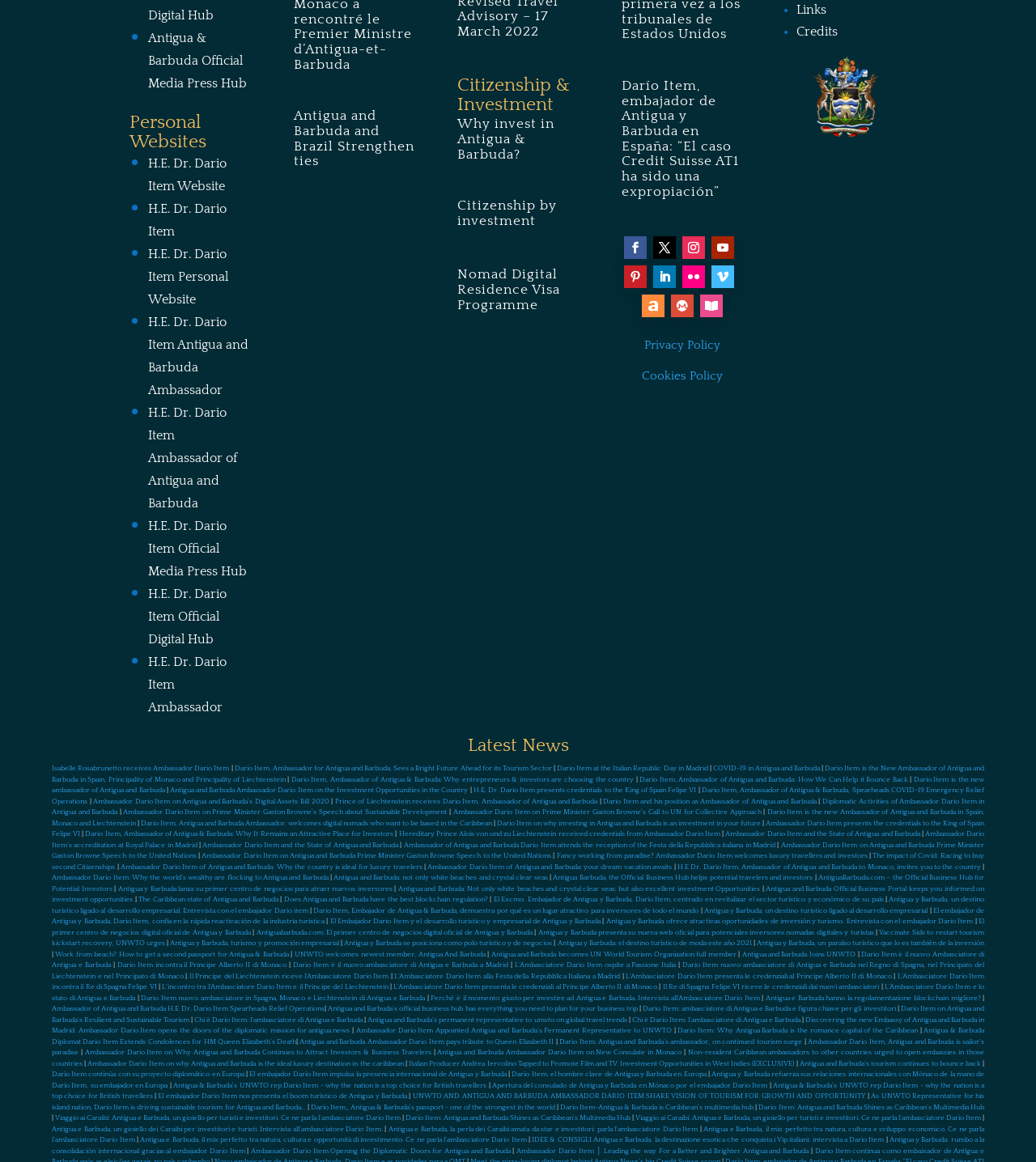With reference to the image, please provide a detailed answer to the following question: What is the purpose of the 'Nomad Digital Residence Visa Programme'?

The answer can be found by looking at the heading 'Nomad Digital Residence Visa Programme' and its proximity to other headings related to investment, such as 'Citizenship by investment' and 'Why invest in Antigua & Barbuda?', which suggests that the programme is related to investment opportunities.